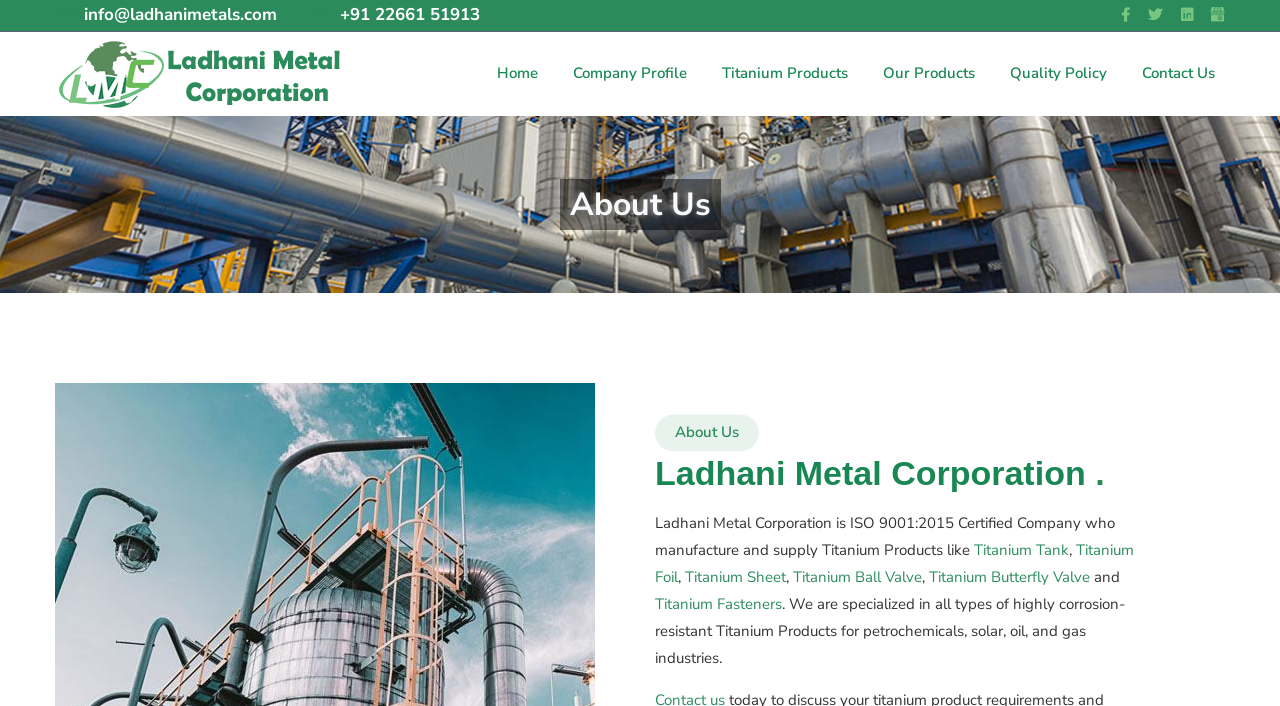Bounding box coordinates are given in the format (top-left x, top-left y, bottom-right x, bottom-right y). All values should be floating point numbers between 0 and 1. Provide the bounding box coordinate for the UI element described as: Home

[0.38, 0.057, 0.428, 0.152]